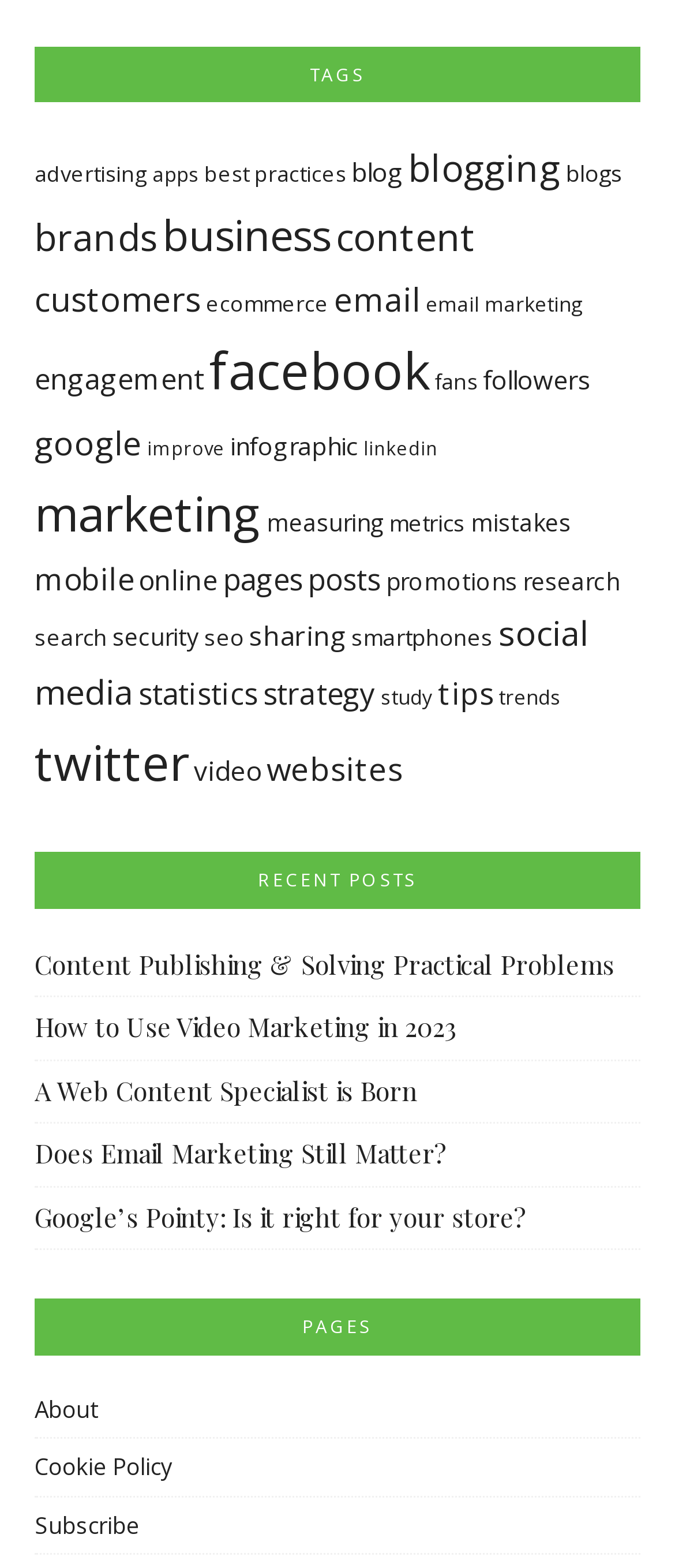What is the title of the first recent post?
Refer to the image and offer an in-depth and detailed answer to the question.

I looked at the links under the 'RECENT POSTS' section and found that the title of the first recent post is 'Content Publishing & Solving Practical Problems'.